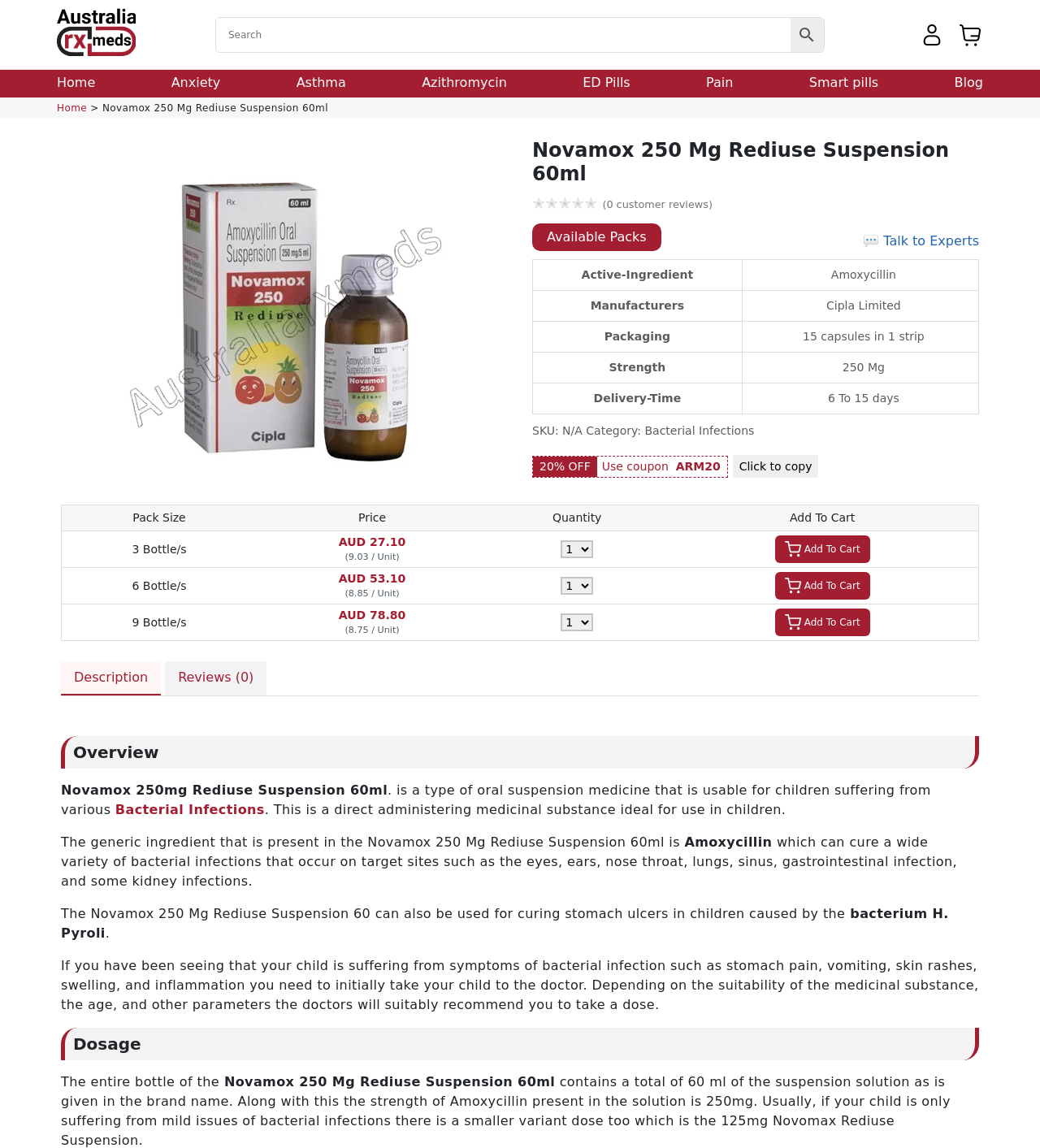Specify the bounding box coordinates of the area to click in order to follow the given instruction: "View available packs."

[0.512, 0.195, 0.636, 0.219]